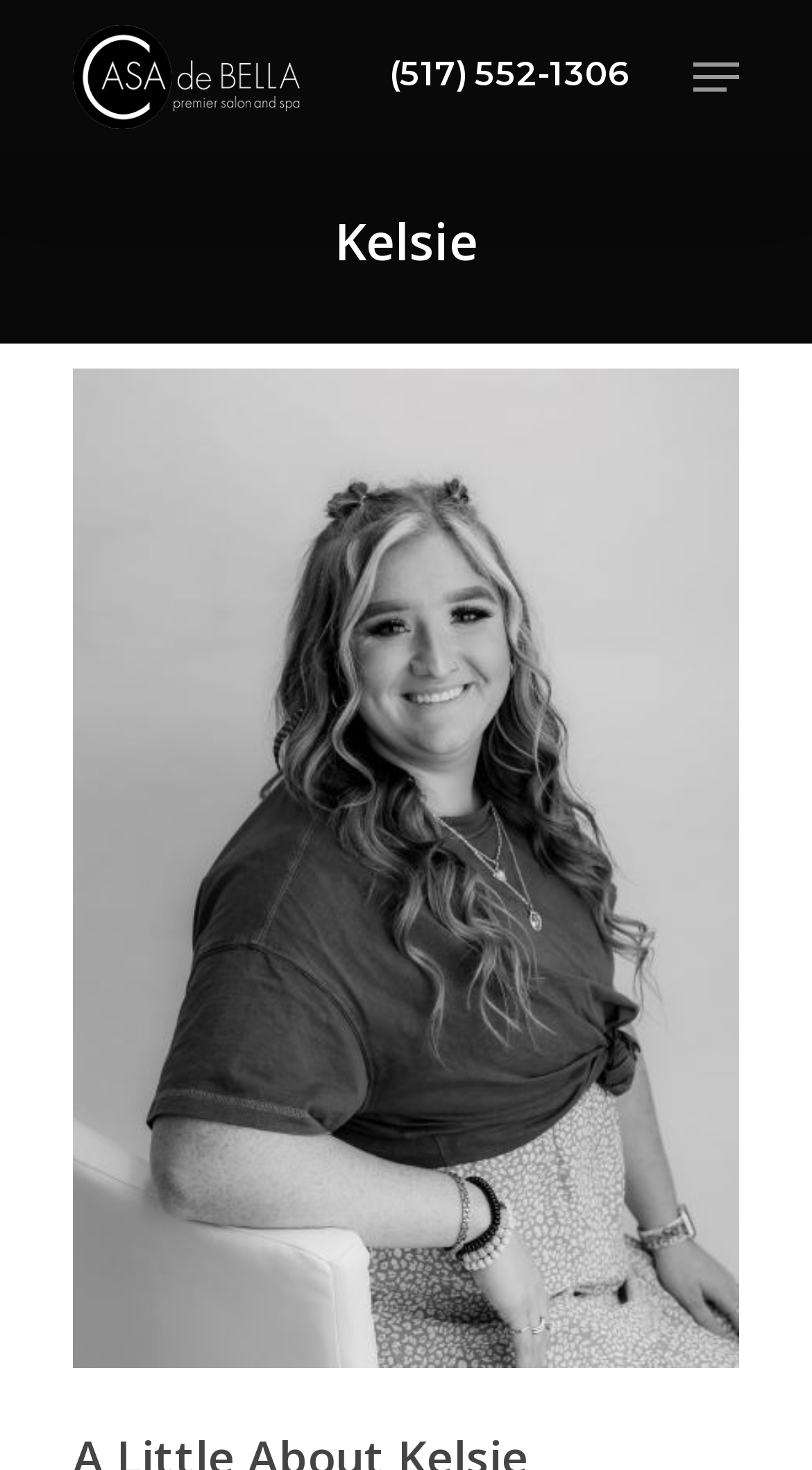Identify and provide the bounding box coordinates of the UI element described: "Menu". The coordinates should be formatted as [left, top, right, bottom], with each number being a float between 0 and 1.

[0.854, 0.038, 0.91, 0.067]